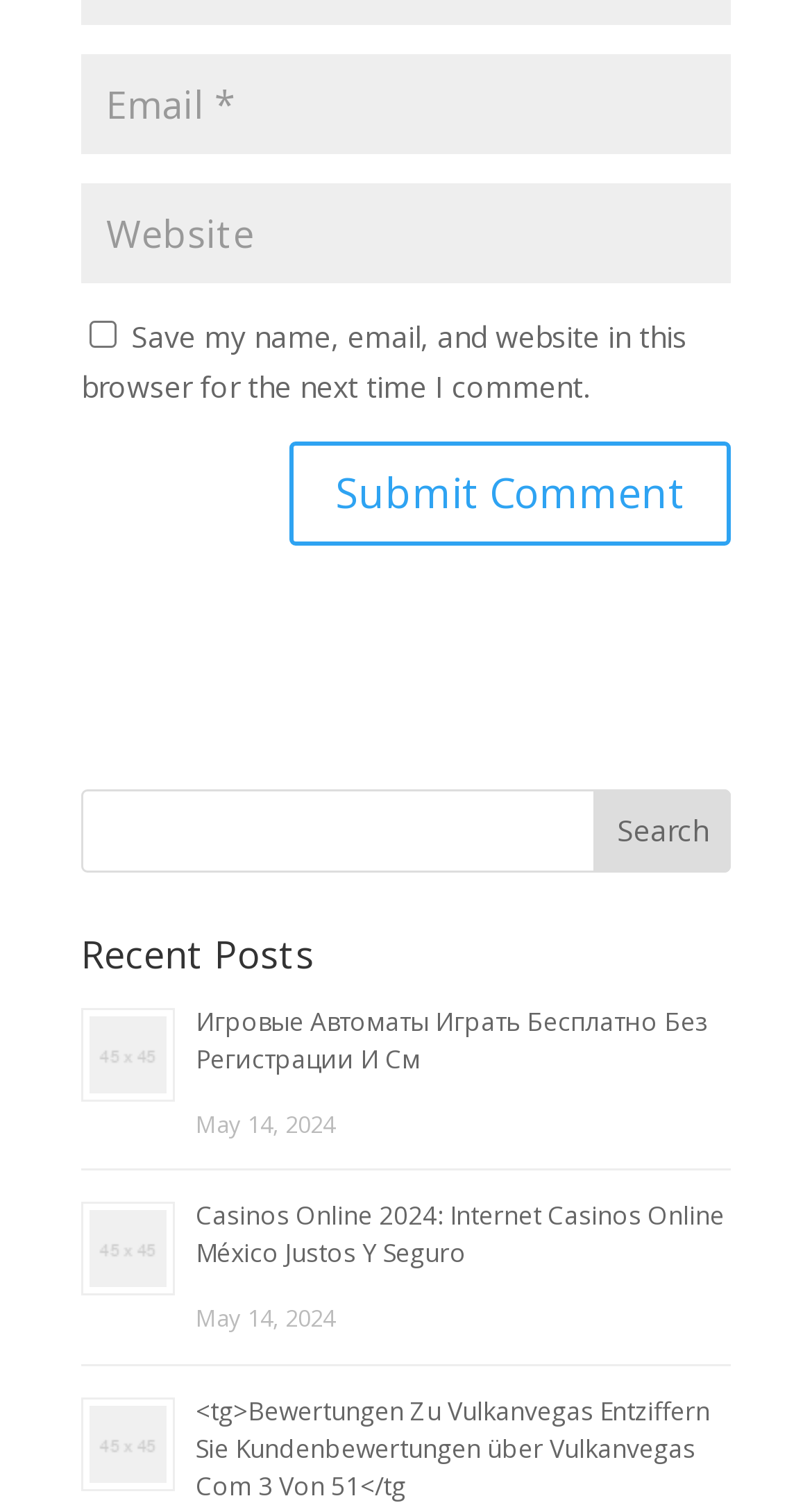Please locate the bounding box coordinates of the element that should be clicked to complete the given instruction: "Search for something".

[0.1, 0.521, 0.9, 0.576]